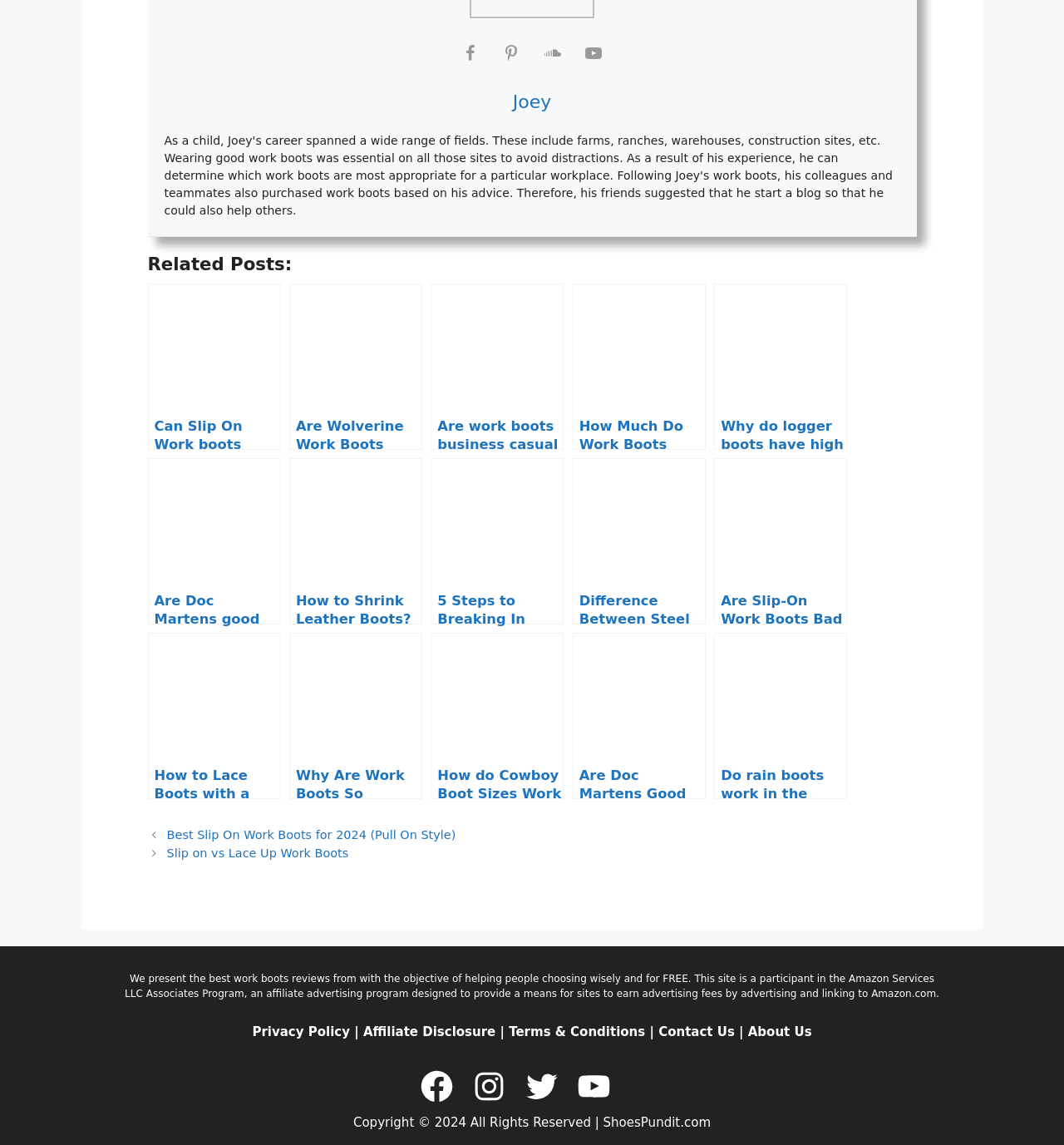Locate the bounding box coordinates of the item that should be clicked to fulfill the instruction: "Visit the Privacy Policy page".

[0.237, 0.895, 0.329, 0.908]